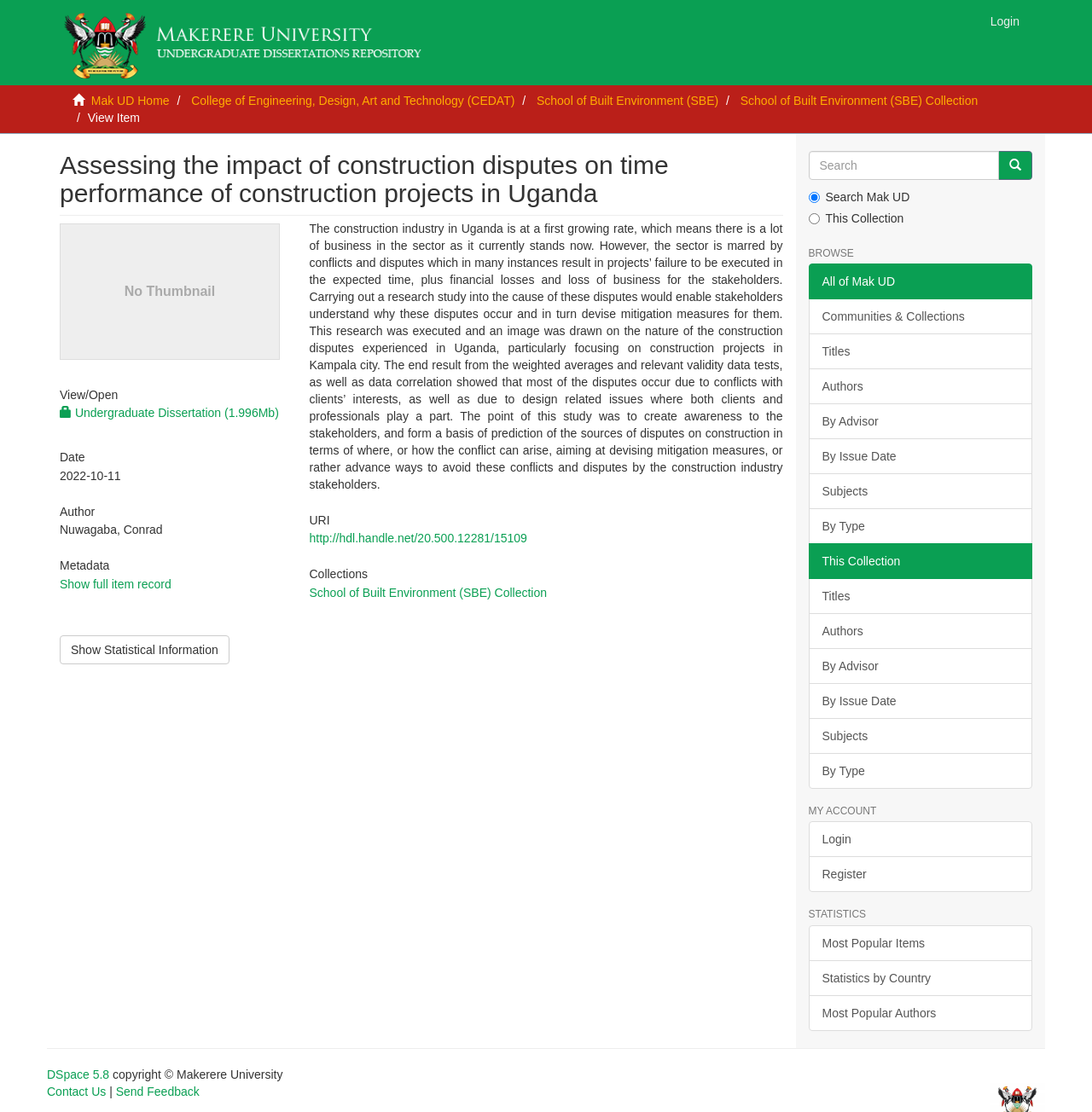What is the size of the dissertation file?
Can you give a detailed and elaborate answer to the question?

The size of the dissertation file can be found in the link element with the text 'Undergraduate Dissertation (1.996Mb)'.